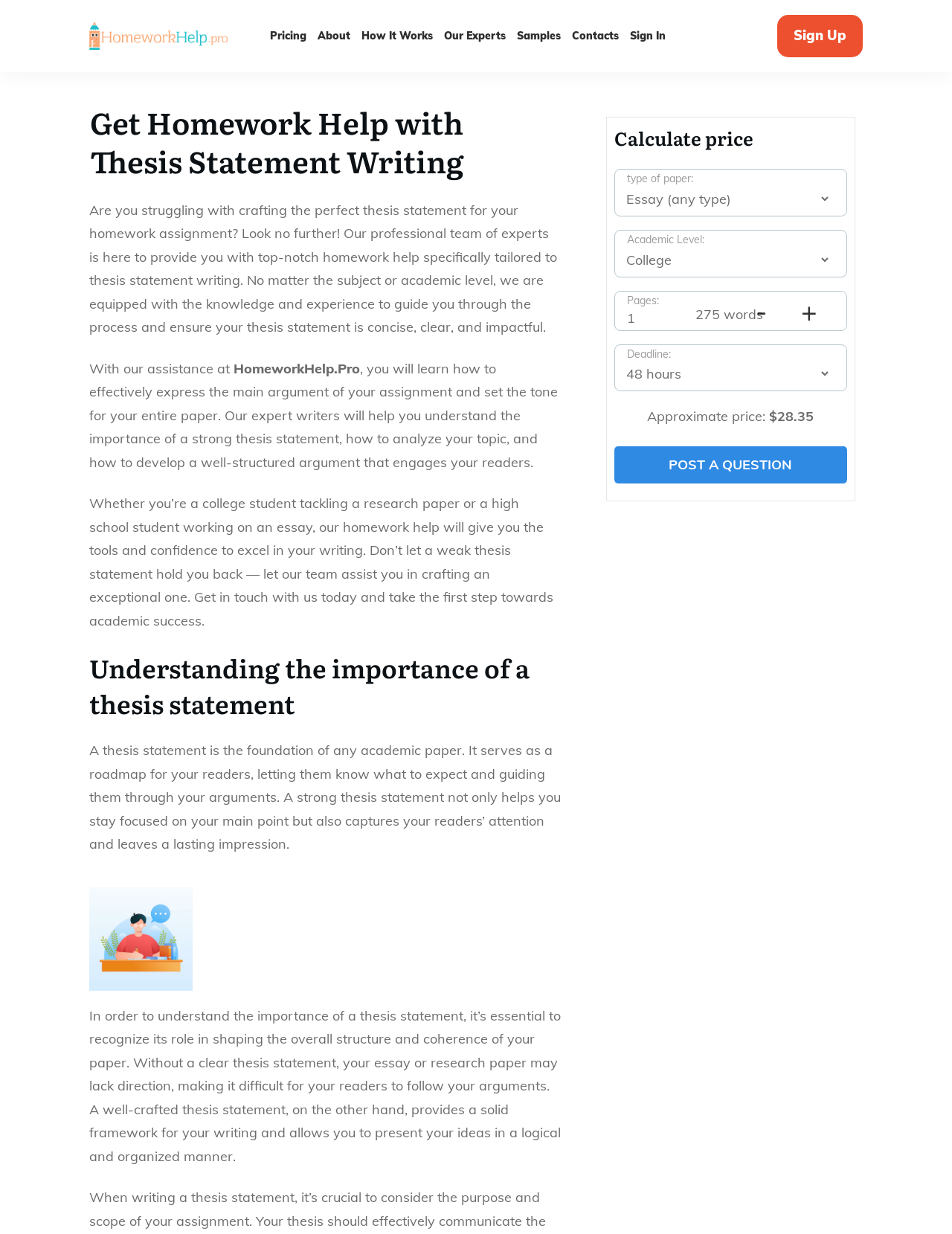Based on the element description "input value="1" name="pages" value="1"", predict the bounding box coordinates of the UI element.

[0.658, 0.25, 0.698, 0.264]